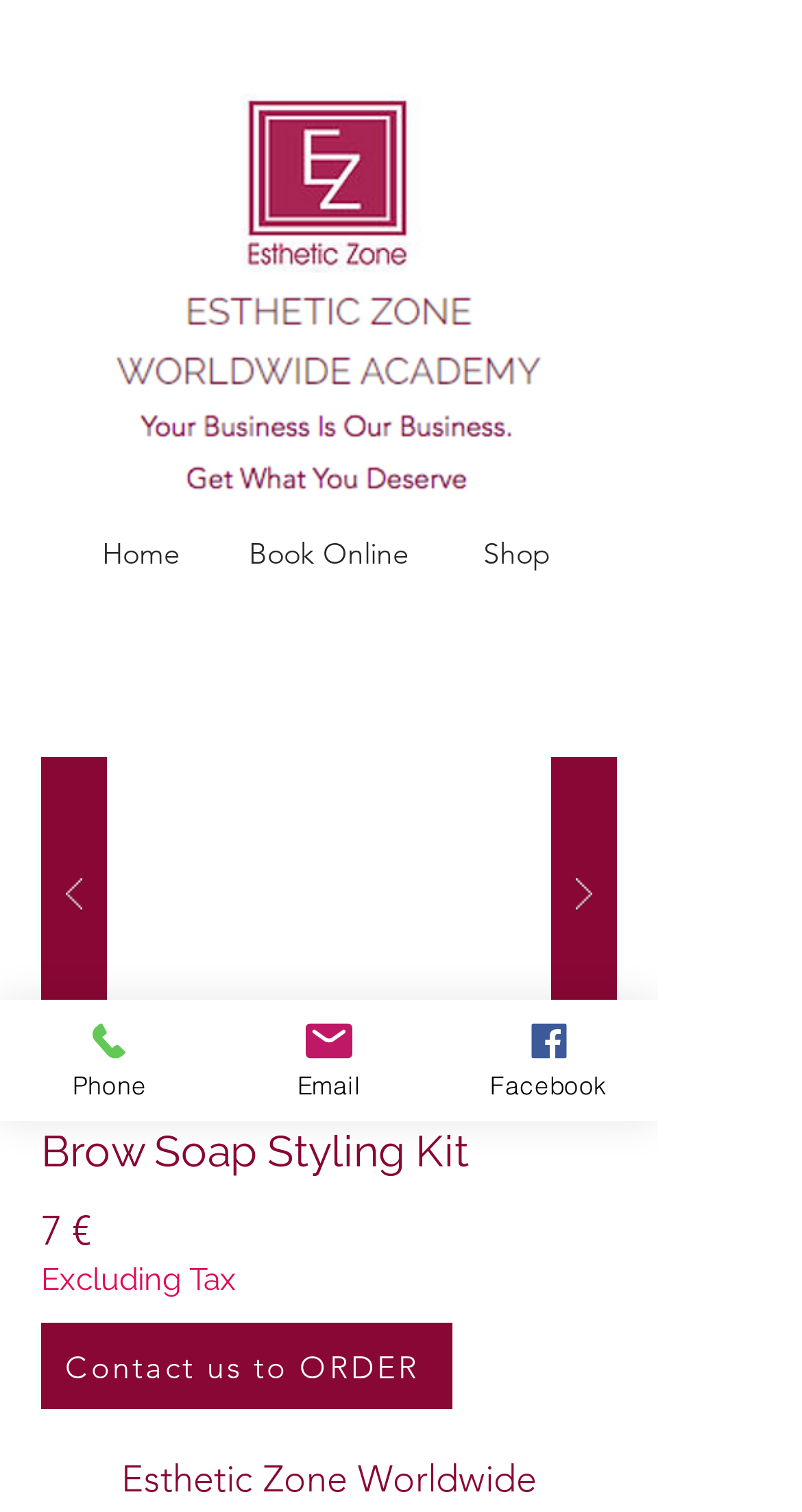What is the price of the Brow Soap Styling Kit?
Using the image as a reference, answer the question in detail.

The price of the Brow Soap Styling Kit can be found in the section below the slideshow gallery, where it is written '7 €' followed by 'Excluding Tax'.